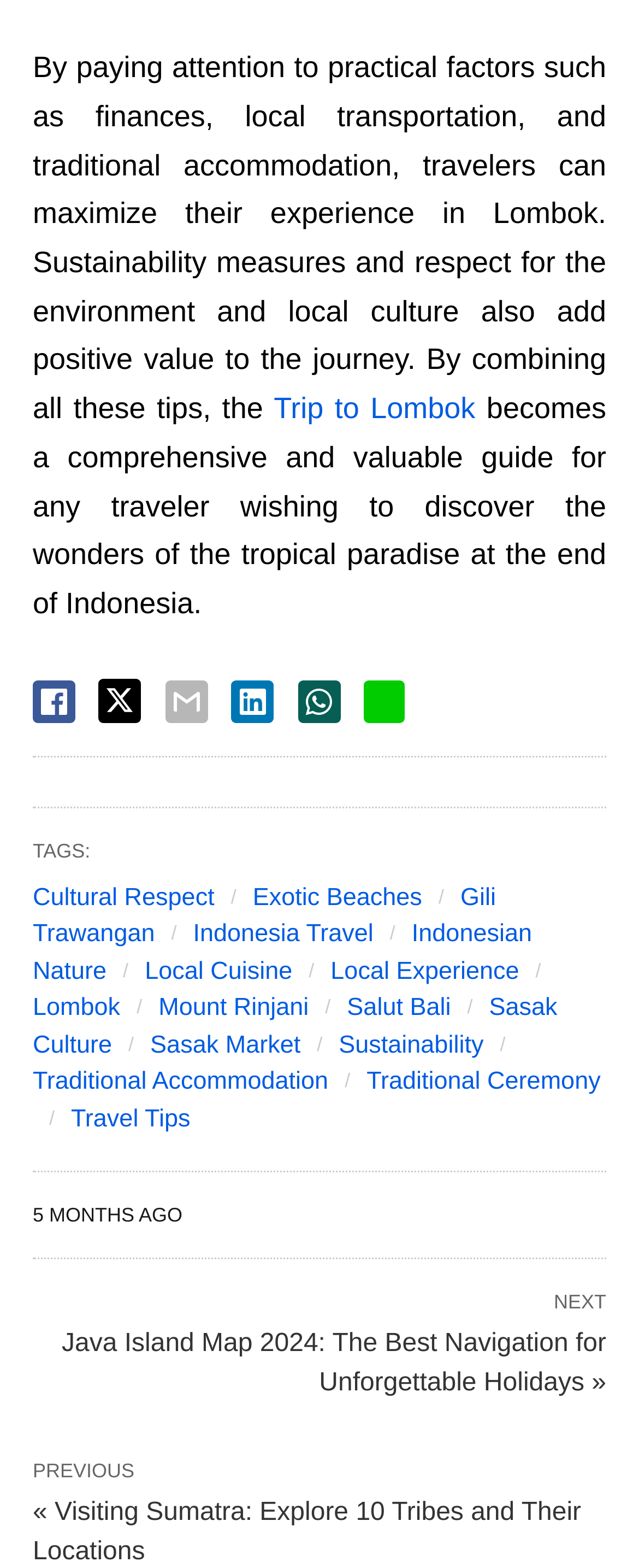Specify the bounding box coordinates of the area that needs to be clicked to achieve the following instruction: "Share on Facebook".

[0.051, 0.434, 0.118, 0.461]